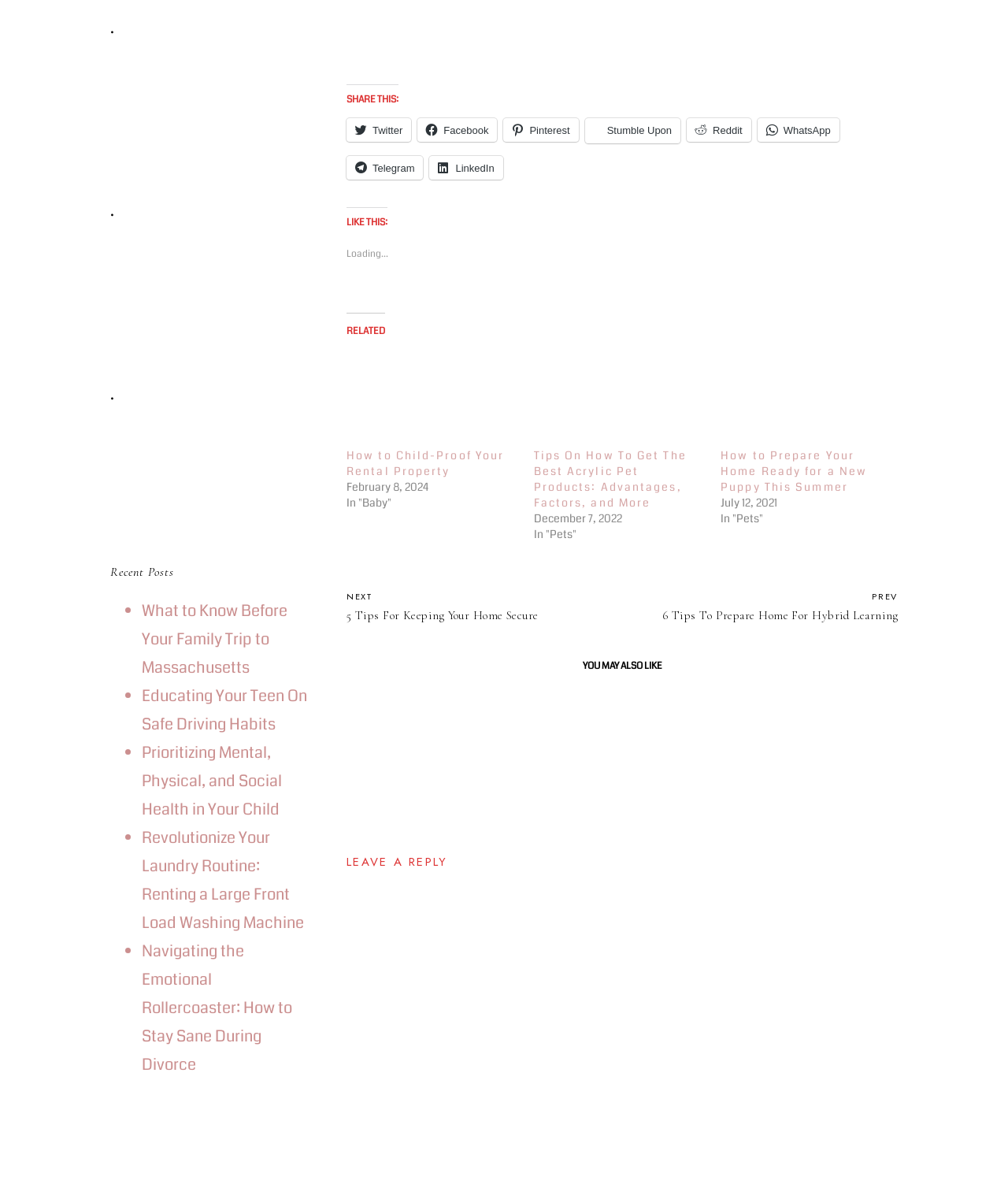Given the description Pinterest, predict the bounding box coordinates of the UI element. Ensure the coordinates are in the format (top-left x, top-left y, bottom-right x, bottom-right y) and all values are between 0 and 1.

[0.5, 0.099, 0.574, 0.118]